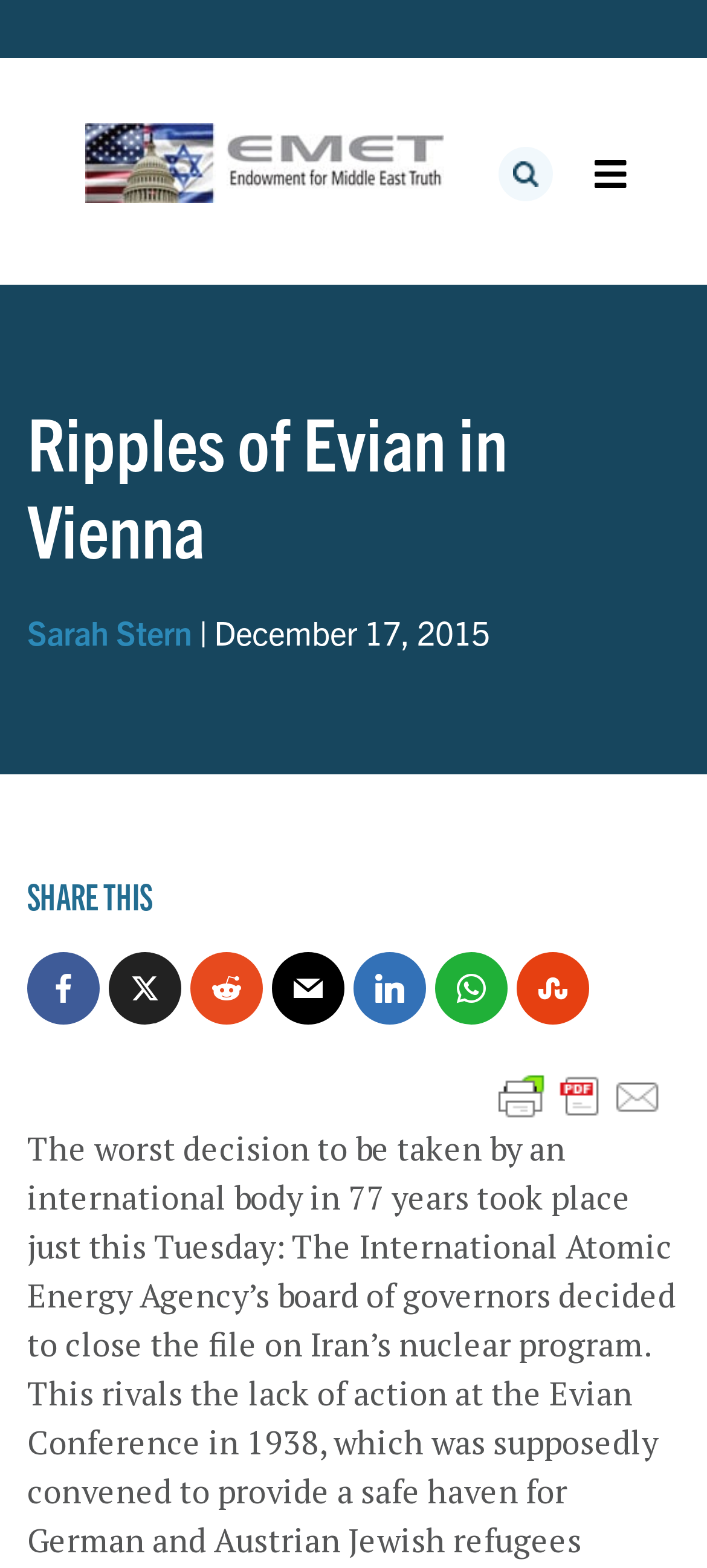Identify the bounding box coordinates necessary to click and complete the given instruction: "Share on Facebook".

[0.038, 0.607, 0.141, 0.654]